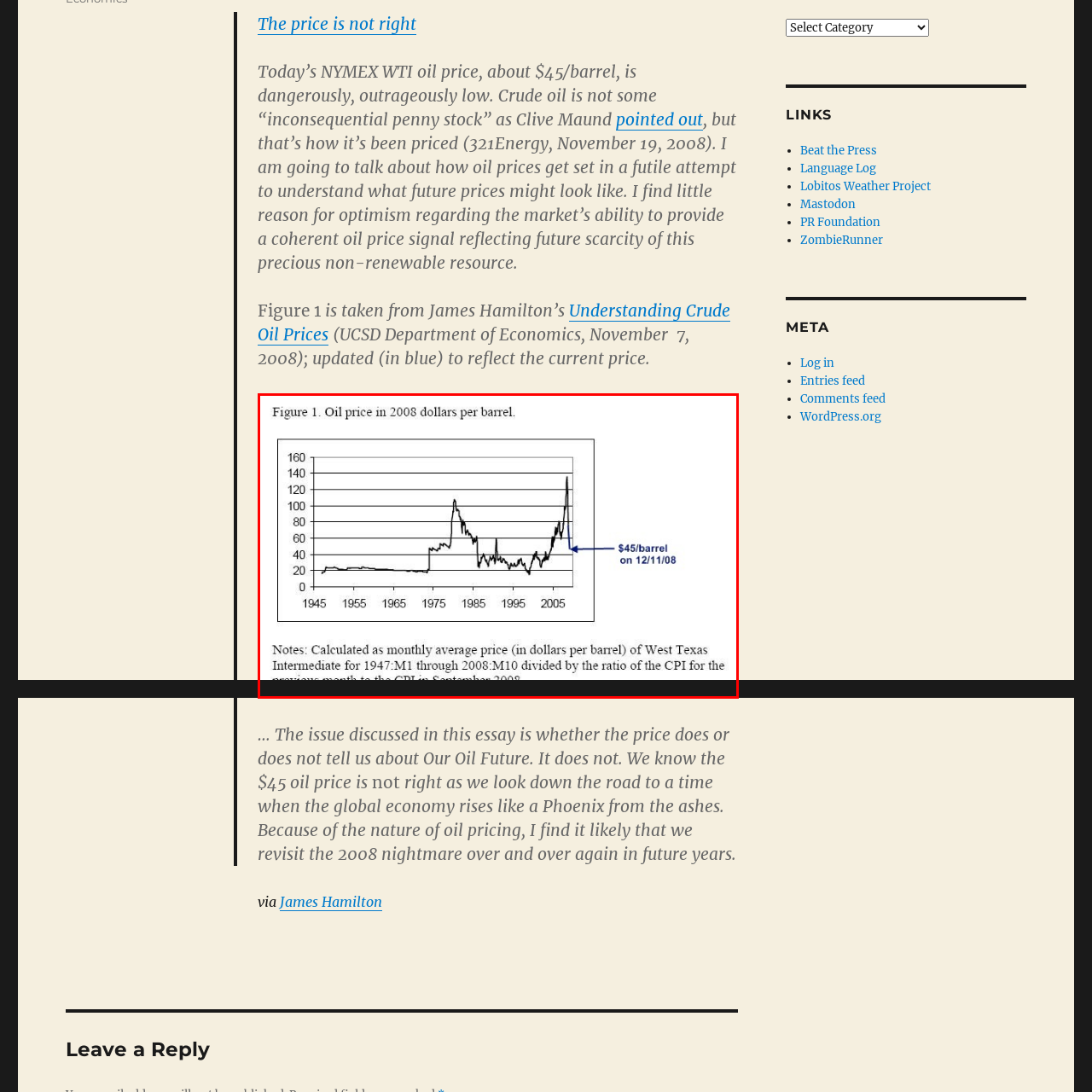Look at the image highlighted by the red boundary and answer the question with a succinct word or phrase:
What is the lowest oil price point annotated in the graph?

$45 per barrel